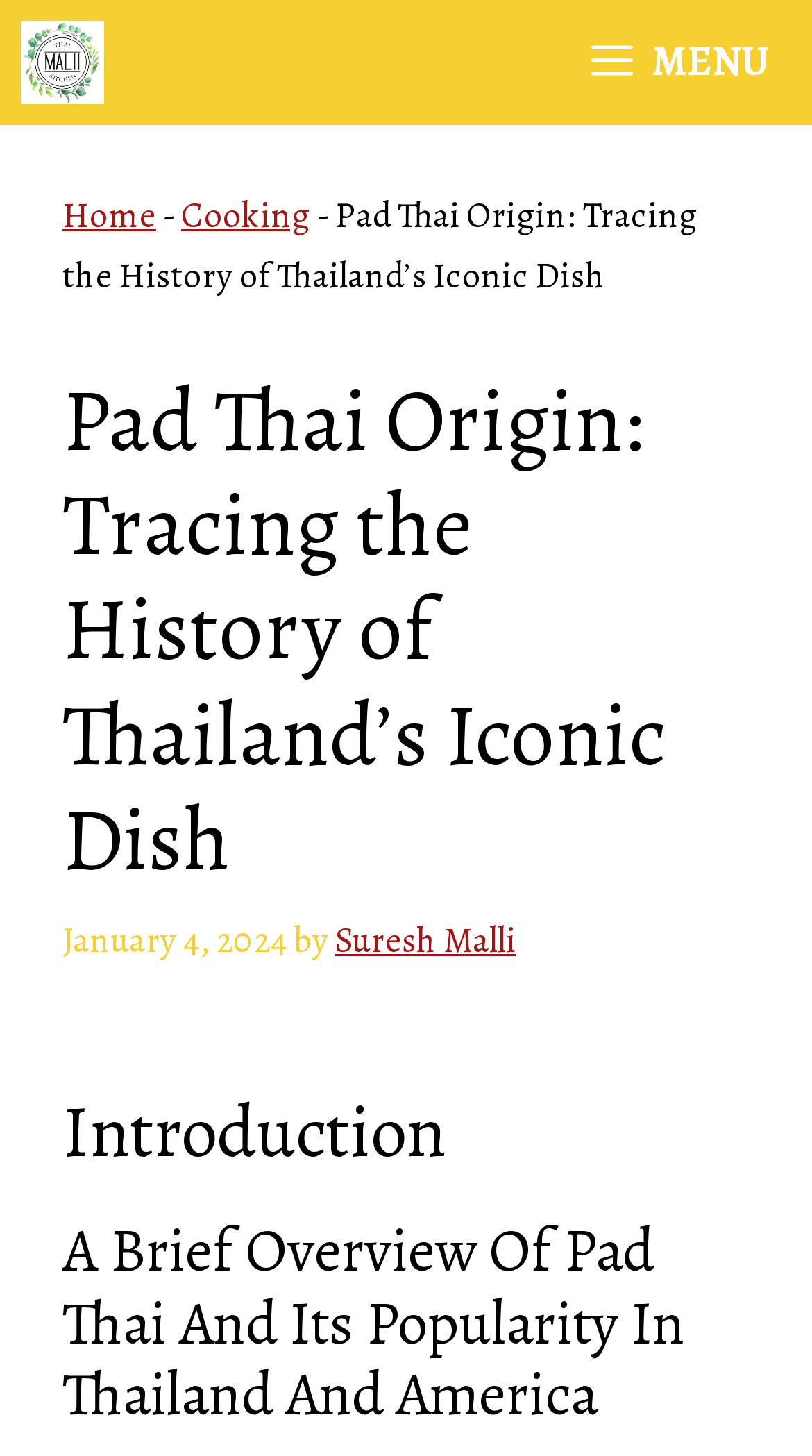Extract the bounding box of the UI element described as: "Cooking".

[0.223, 0.132, 0.382, 0.165]